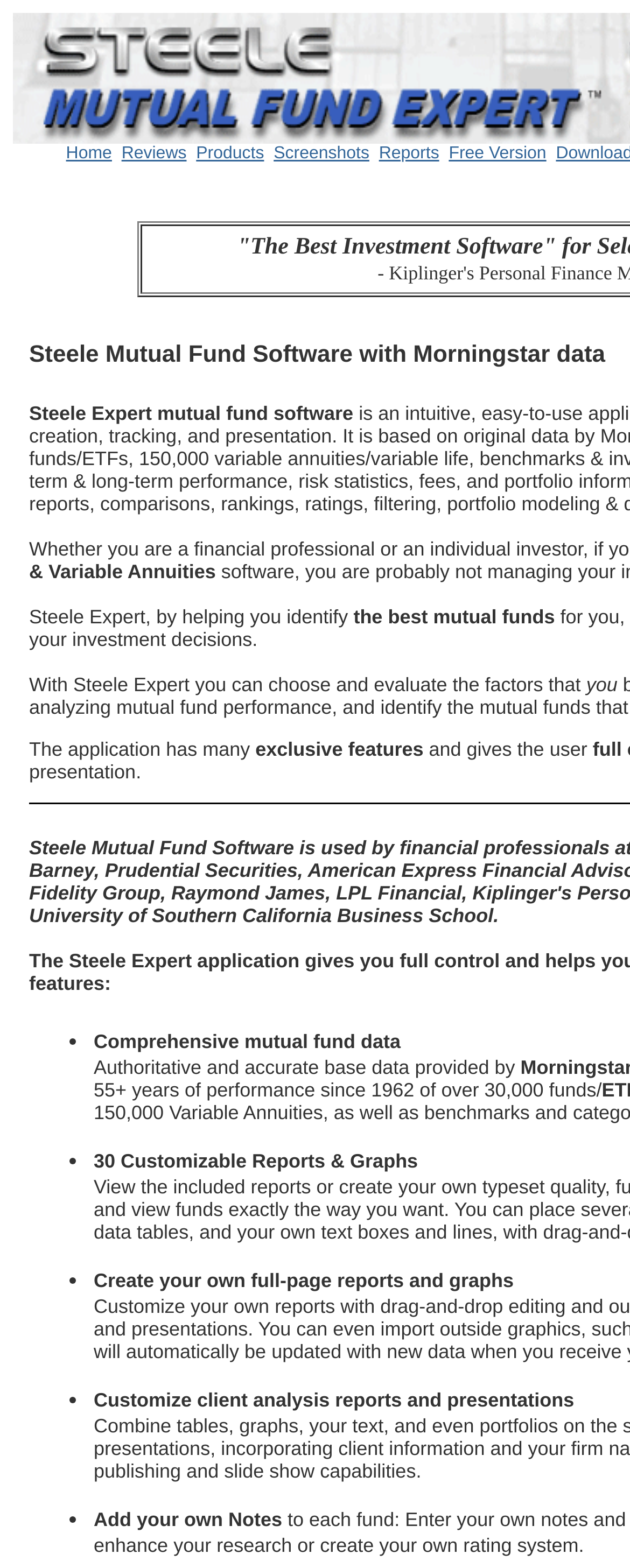What is Steele Expert used for?
Using the image as a reference, answer the question with a short word or phrase.

Selecting mutual funds